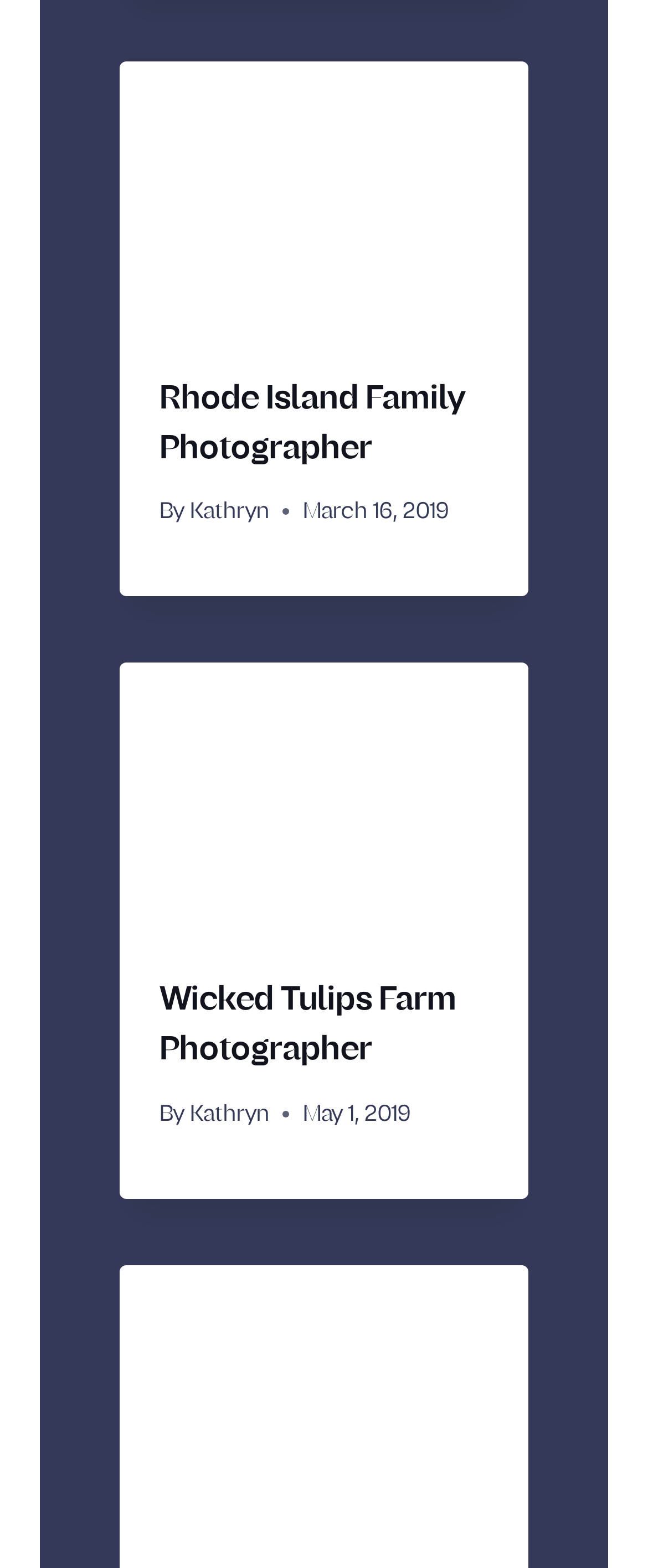Identify and provide the bounding box coordinates of the UI element described: "parent_node: Wicked Tulips Farm Photographer". The coordinates should be formatted as [left, top, right, bottom], with each number being a float between 0 and 1.

[0.185, 0.423, 0.815, 0.597]